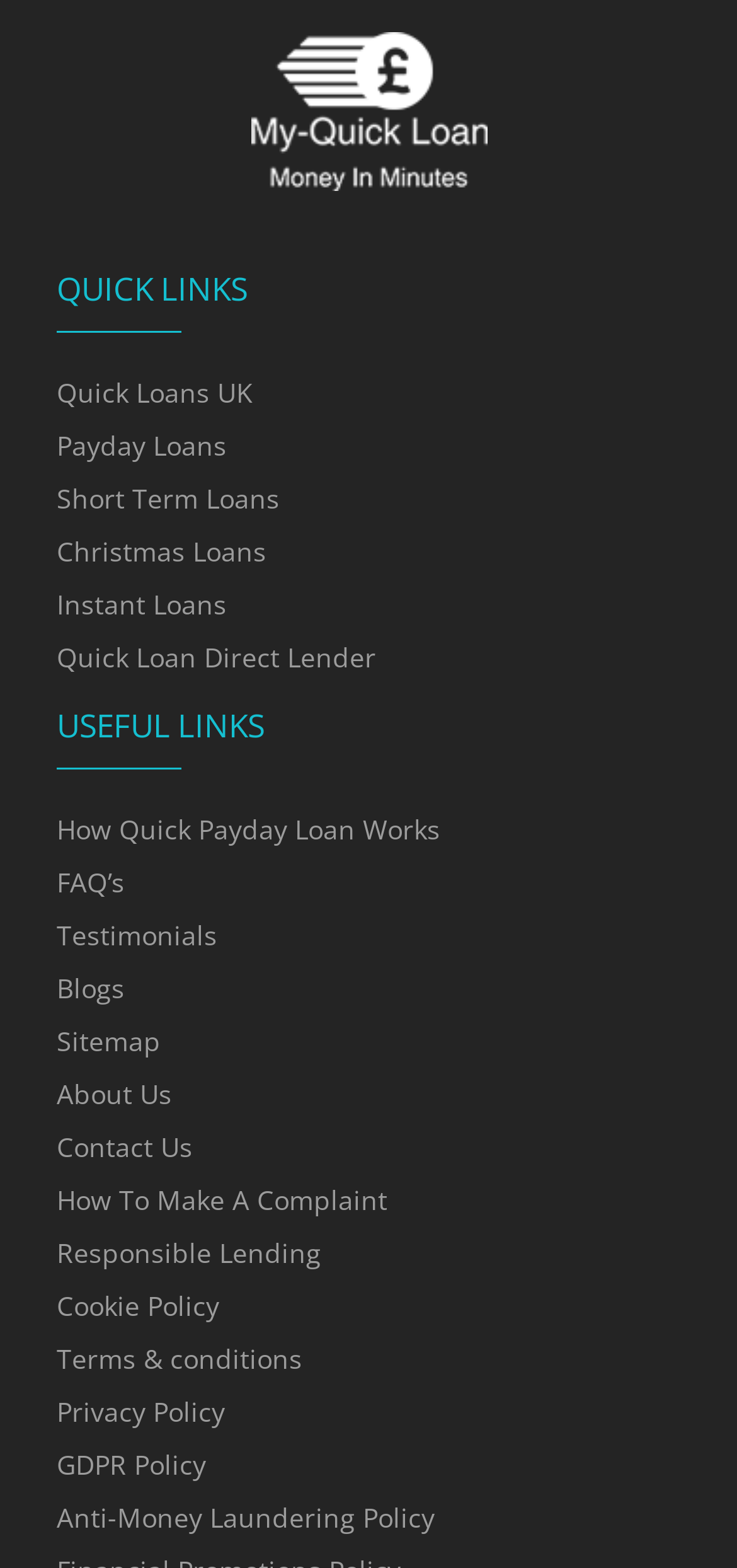Predict the bounding box coordinates of the UI element that matches this description: "FAQ’s". The coordinates should be in the format [left, top, right, bottom] with each value between 0 and 1.

[0.077, 0.551, 0.169, 0.574]